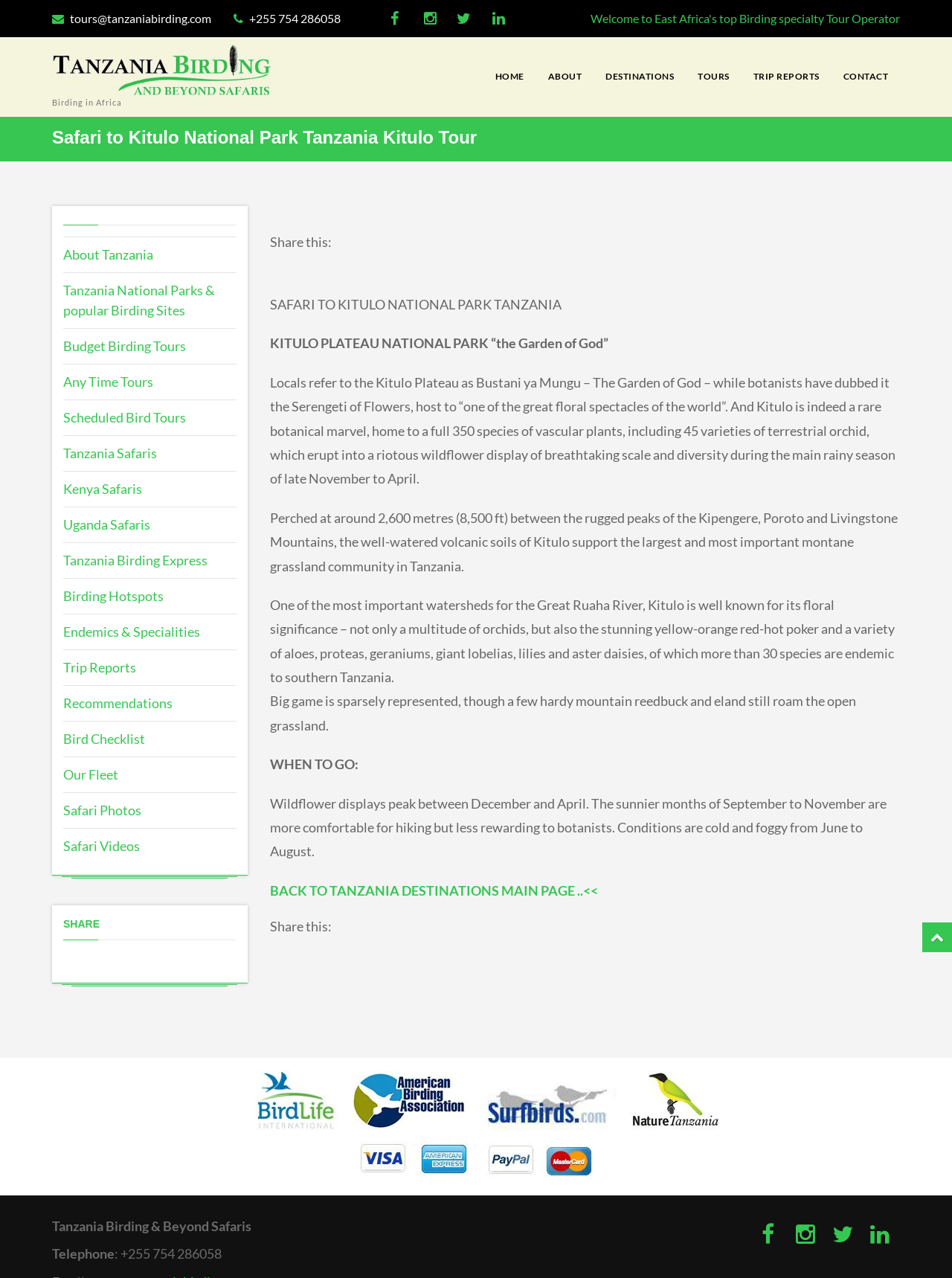Please indicate the bounding box coordinates of the element's region to be clicked to achieve the instruction: "Click the 'ABOUT' link". Provide the coordinates as four float numbers between 0 and 1, i.e., [left, top, right, bottom].

[0.565, 0.049, 0.621, 0.07]